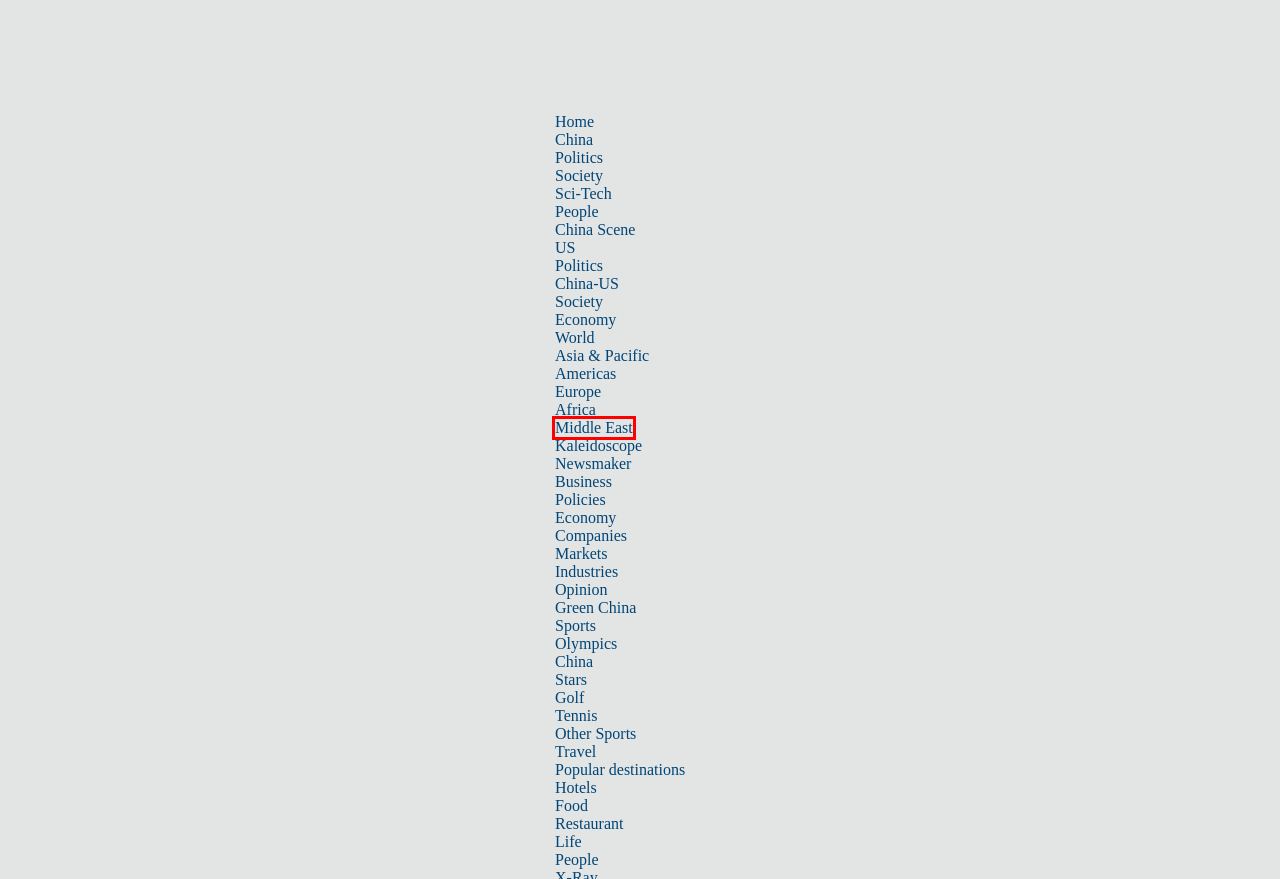Examine the screenshot of a webpage with a red bounding box around a UI element. Your task is to identify the webpage description that best corresponds to the new webpage after clicking the specified element. The given options are:
A. Team China - USA - Chinadaily.com.cn
B. People - USA - Chinadaily.com.cn
C. Markets - USA - Chinadaily.com.cn
D. Tennis - USA - Chinadaily.com.cn
E. Innovation - USA - Chinadaily.com.cn
F. Green China - USA - Chinadaily.com.cn
G. Middle East - USA - Chinadaily.com.cn
H. Newsmaker - USA - Chinadaily.com.cn

G